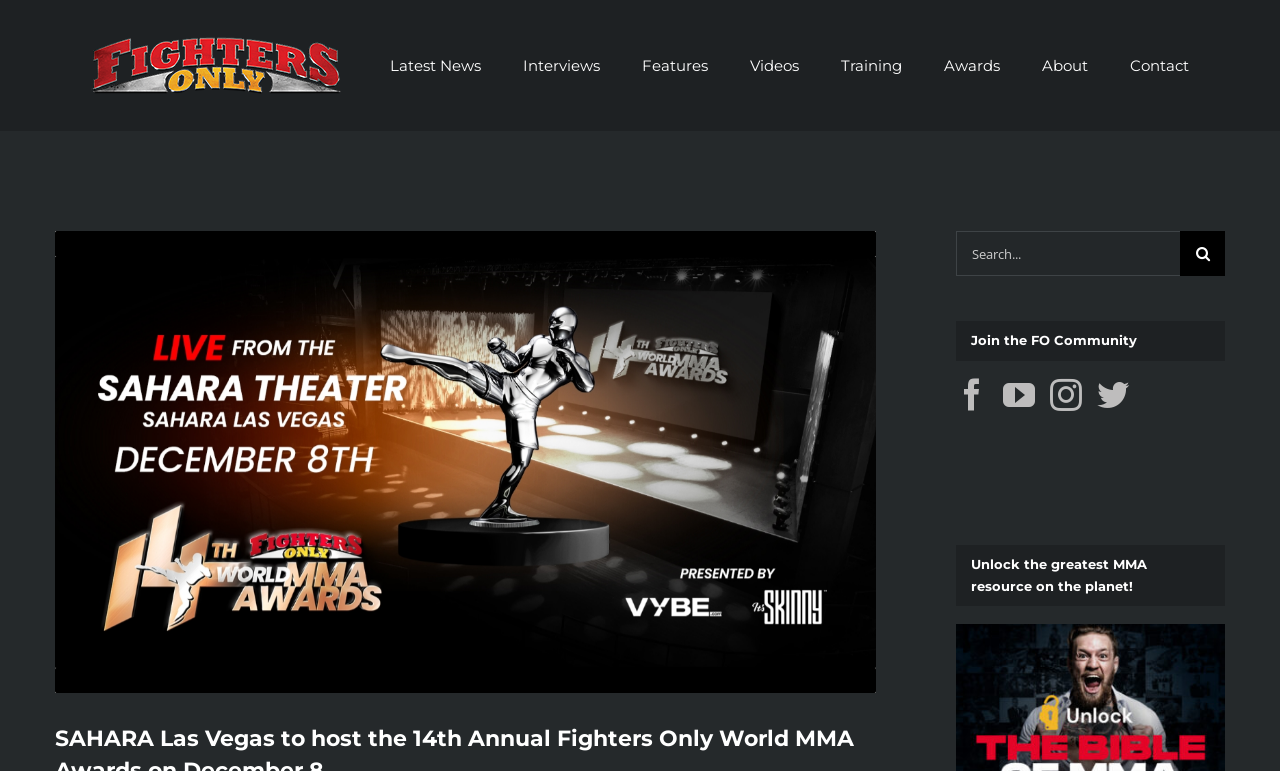Kindly determine the bounding box coordinates for the clickable area to achieve the given instruction: "Search for something".

[0.747, 0.3, 0.922, 0.358]